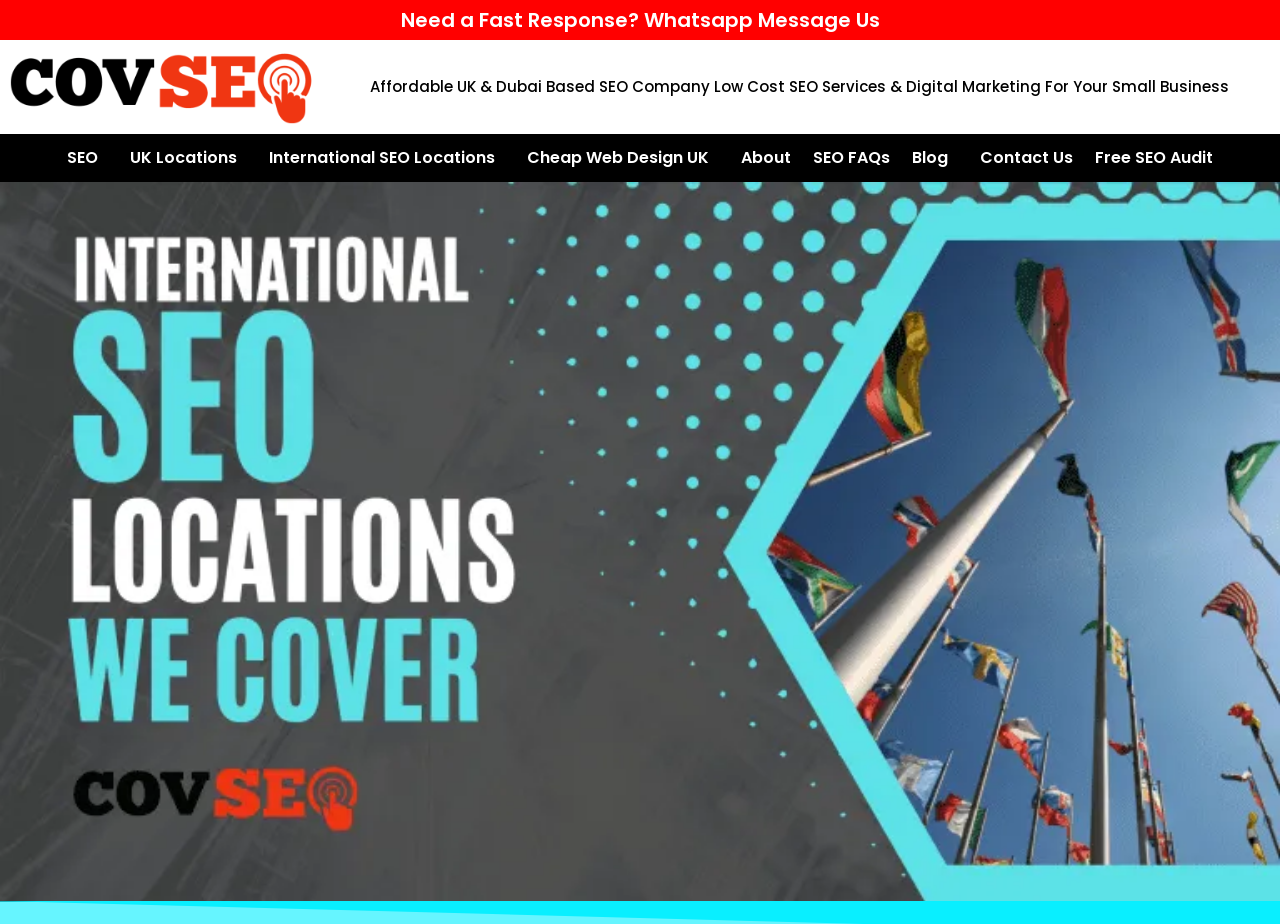Determine the bounding box for the UI element described here: "SEO FAQs".

[0.627, 0.155, 0.704, 0.186]